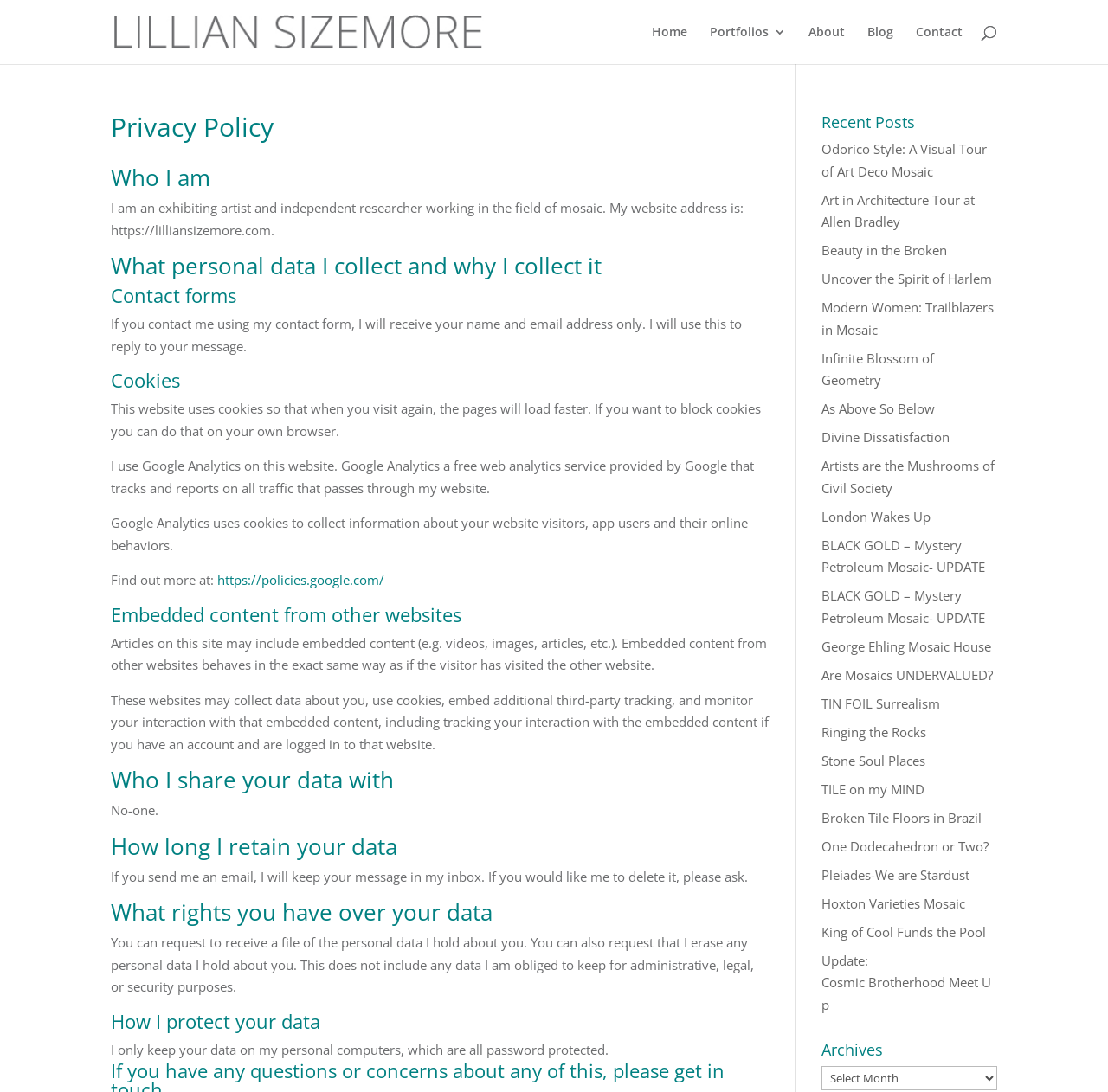Can you find the bounding box coordinates for the element that needs to be clicked to execute this instruction: "Click on the 'Odorico Style: A Visual Tour of Art Deco Mosaic' link"? The coordinates should be given as four float numbers between 0 and 1, i.e., [left, top, right, bottom].

[0.741, 0.128, 0.891, 0.164]